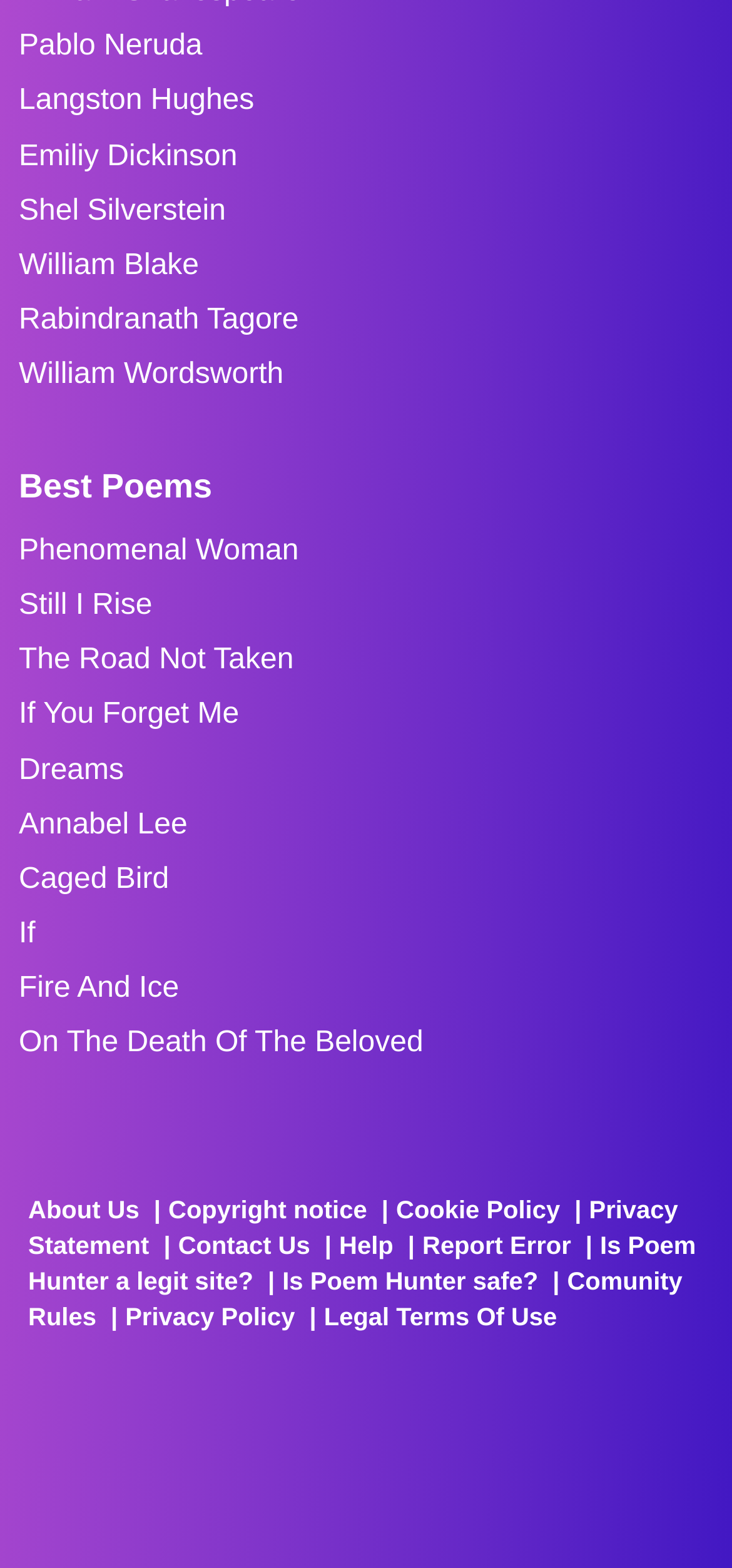What is the name of the app store link?
Based on the screenshot, provide a one-word or short-phrase response.

Poem Hunter App Store